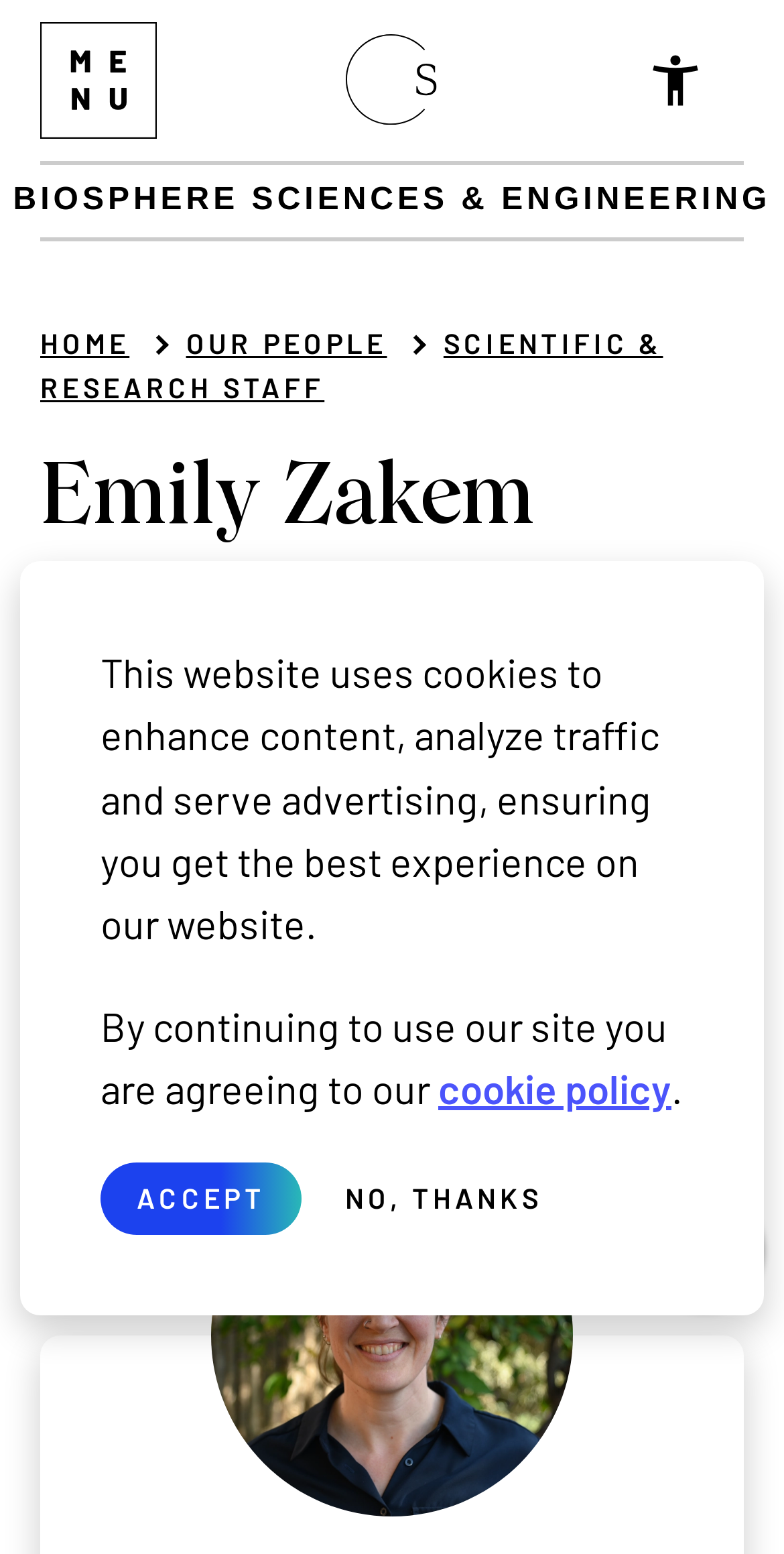Please provide a comprehensive answer to the question below using the information from the image: What is the name of the person on this webpage?

The webpage has a heading element with the text 'Emily Zakem', which suggests that the webpage is about a person named Emily Zakem.